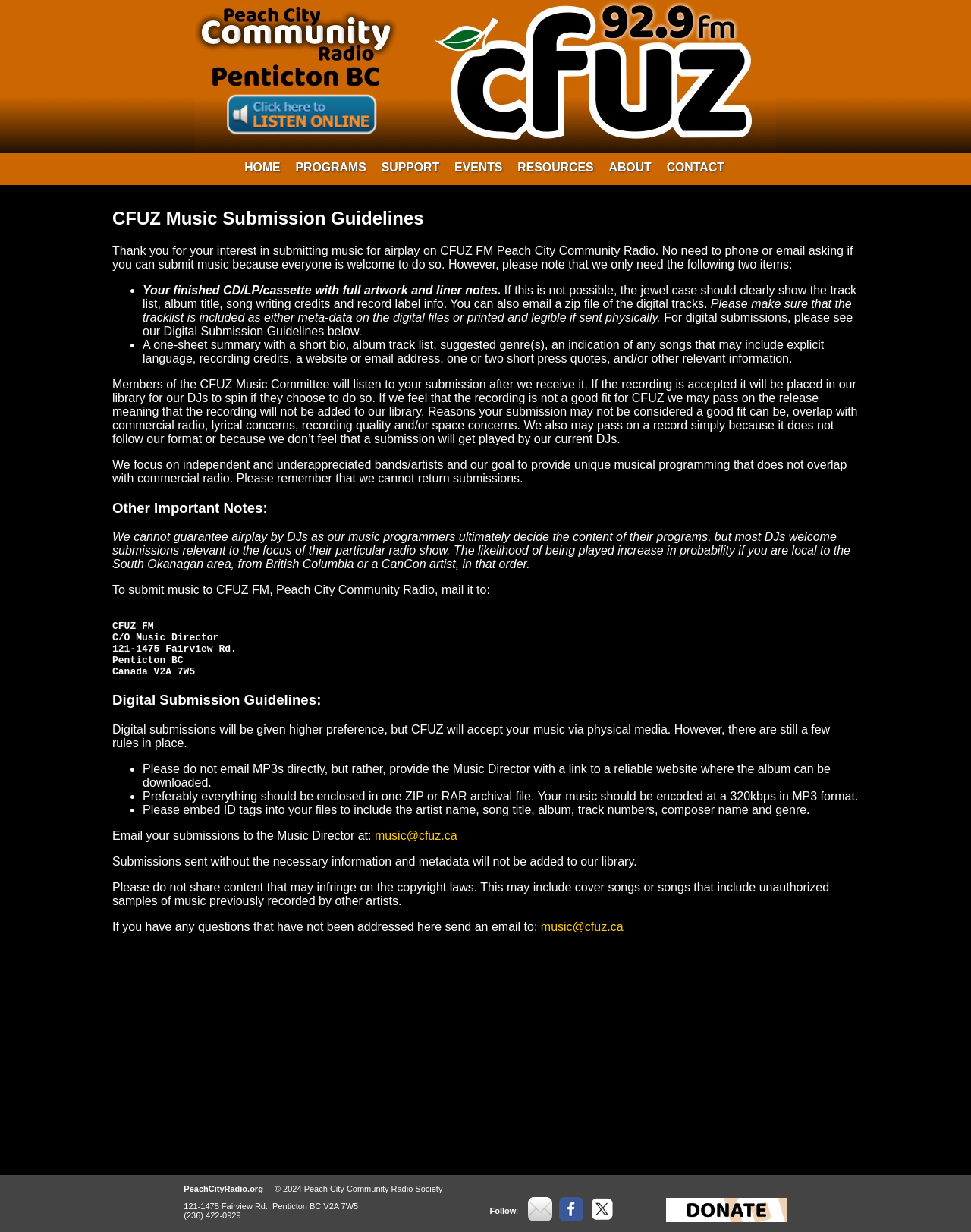What is the preferred format for digital music submissions?
Based on the image, answer the question with a single word or brief phrase.

320kbps MP3